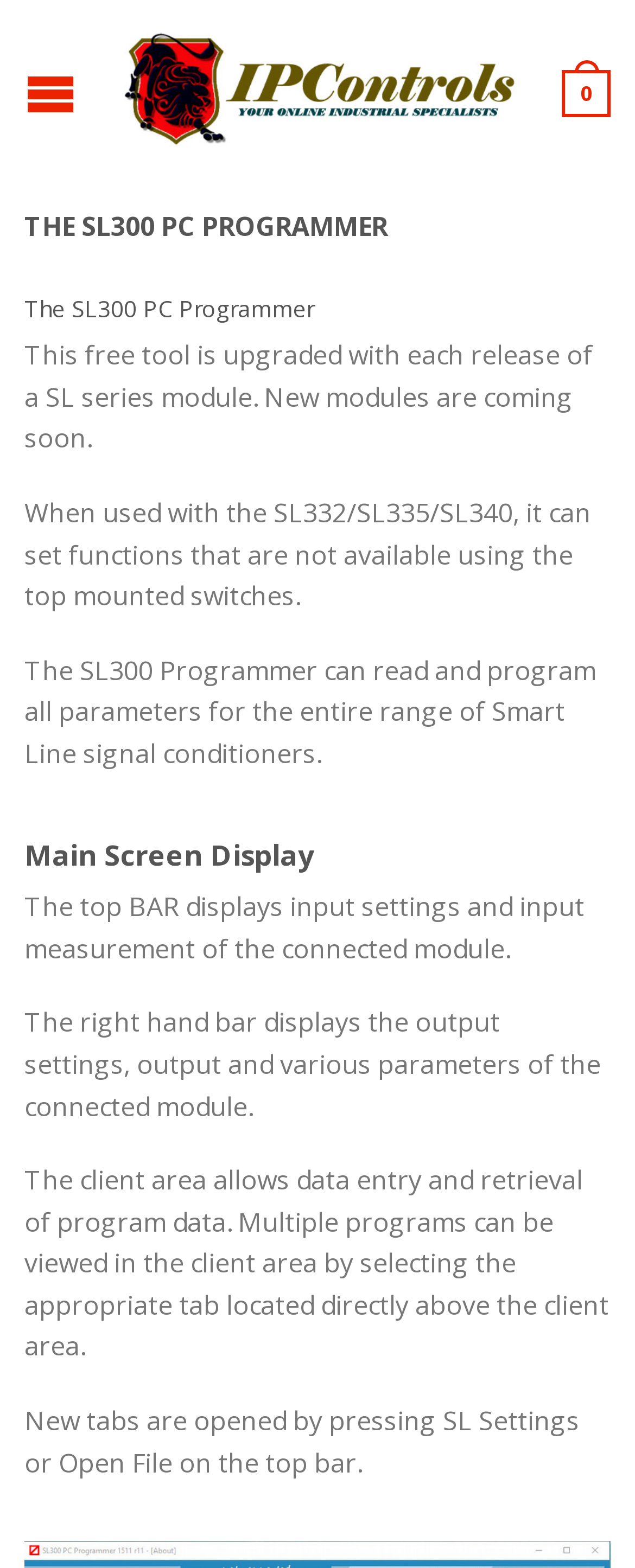Present a detailed account of what is displayed on the webpage.

The webpage is about the SL300 PC Programmer, a tool provided by IPControls. At the top, there is a navigation bar with three links: a hamburger icon, the IPControls logo, and a "0" icon. Below the navigation bar, there is a header section with the title "THE SL300 PC PROGRAMMER" in large font, followed by a smaller heading with the same title.

The main content of the page is divided into sections, each with a heading. The first section describes the SL300 PC Programmer as a free tool that is upgraded with each release of a SL series module, with new modules coming soon. It also mentions that the tool can set functions not available using the top-mounted switches when used with certain modules.

The next section explains the capabilities of the SL300 Programmer, stating that it can read and program all parameters for the entire range of Smart Line signal conditioners.

Following this, there is a section titled "Main Screen Display", which describes the different parts of the programmer's interface. The top bar displays input settings and input measurement of the connected module, while the right-hand bar displays output settings, output, and various parameters of the connected module. The client area allows data entry and retrieval of program data, with multiple programs viewable by selecting the appropriate tab above the client area. New tabs can be opened by pressing SL Settings or Open File on the top bar.

Throughout the page, there are no images other than the IPControls logo, which is located in the navigation bar.